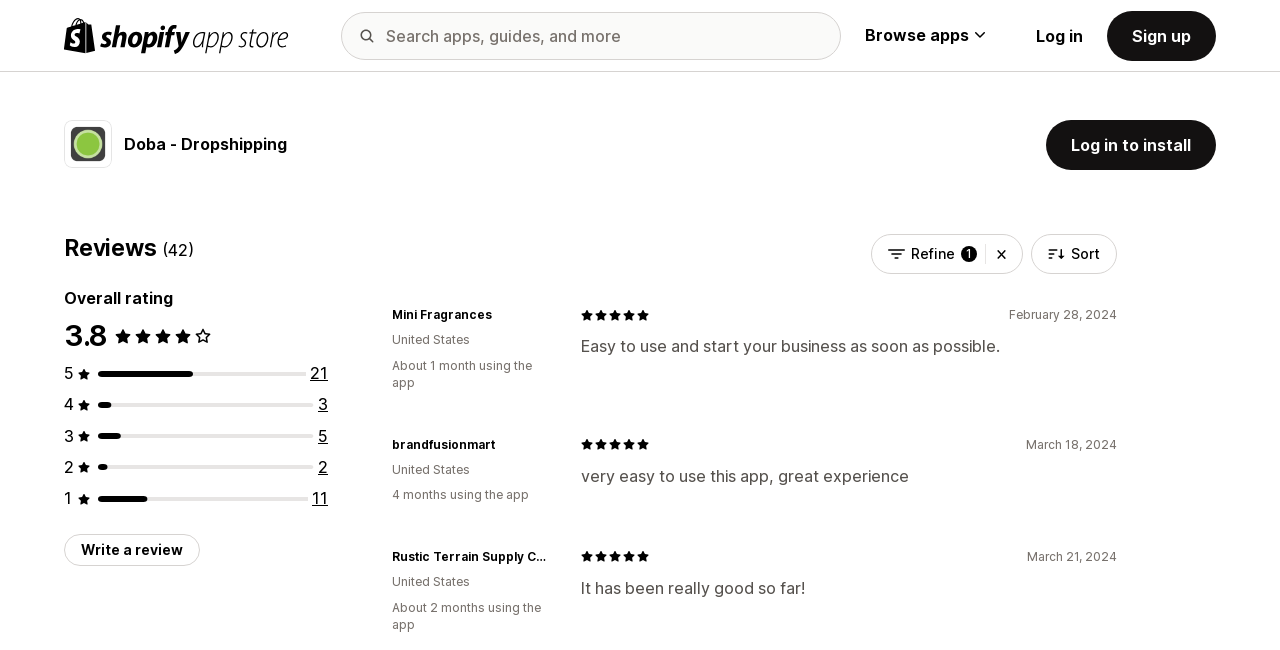Identify the bounding box coordinates for the region to click in order to carry out this instruction: "Write a review". Provide the coordinates using four float numbers between 0 and 1, formatted as [left, top, right, bottom].

[0.05, 0.822, 0.156, 0.871]